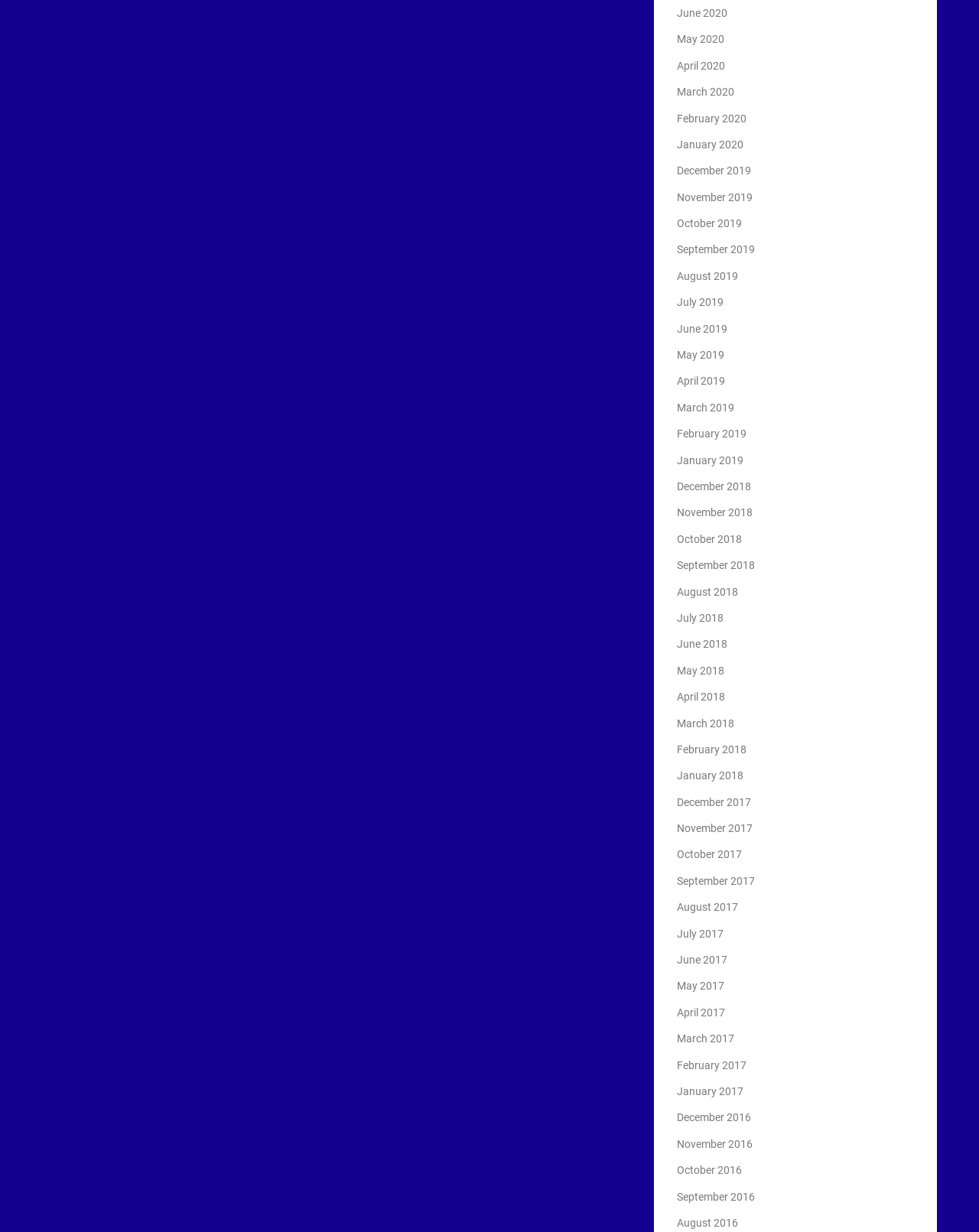Provide a brief response using a word or short phrase to this question:
What is the latest year listed?

2020